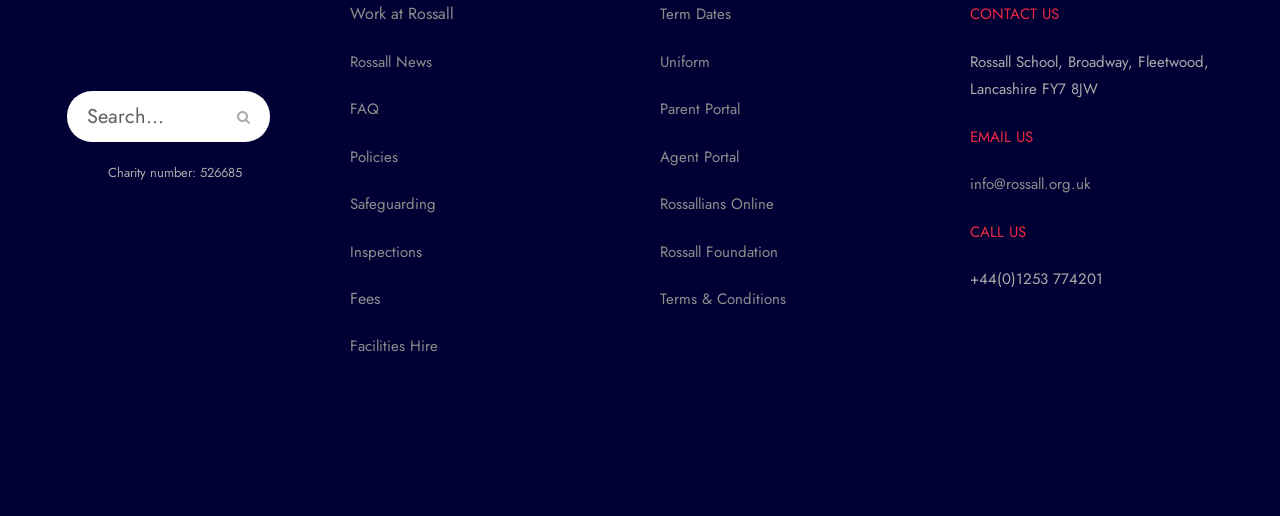Identify the bounding box coordinates of the region that needs to be clicked to carry out this instruction: "Search for something". Provide these coordinates as four float numbers ranging from 0 to 1, i.e., [left, top, right, bottom].

[0.052, 0.177, 0.211, 0.276]